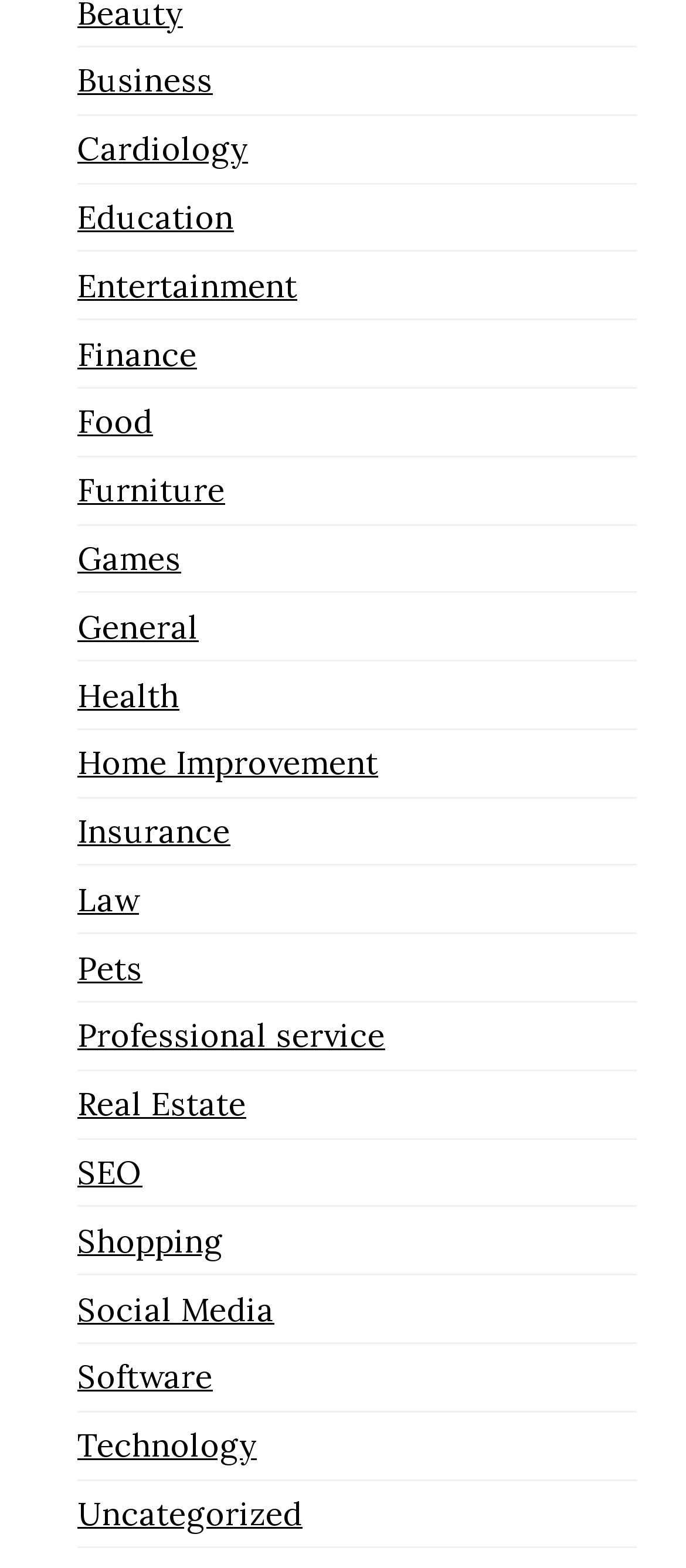Find the bounding box coordinates for the HTML element specified by: "Social Media".

[0.113, 0.822, 0.4, 0.848]